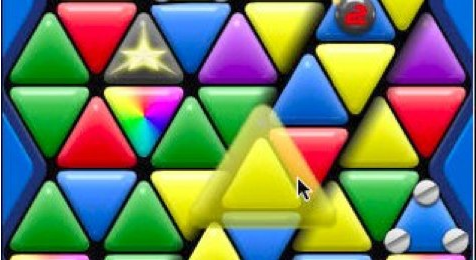Answer the question with a single word or phrase: 
What is the platform of the game Trism?

iPhone